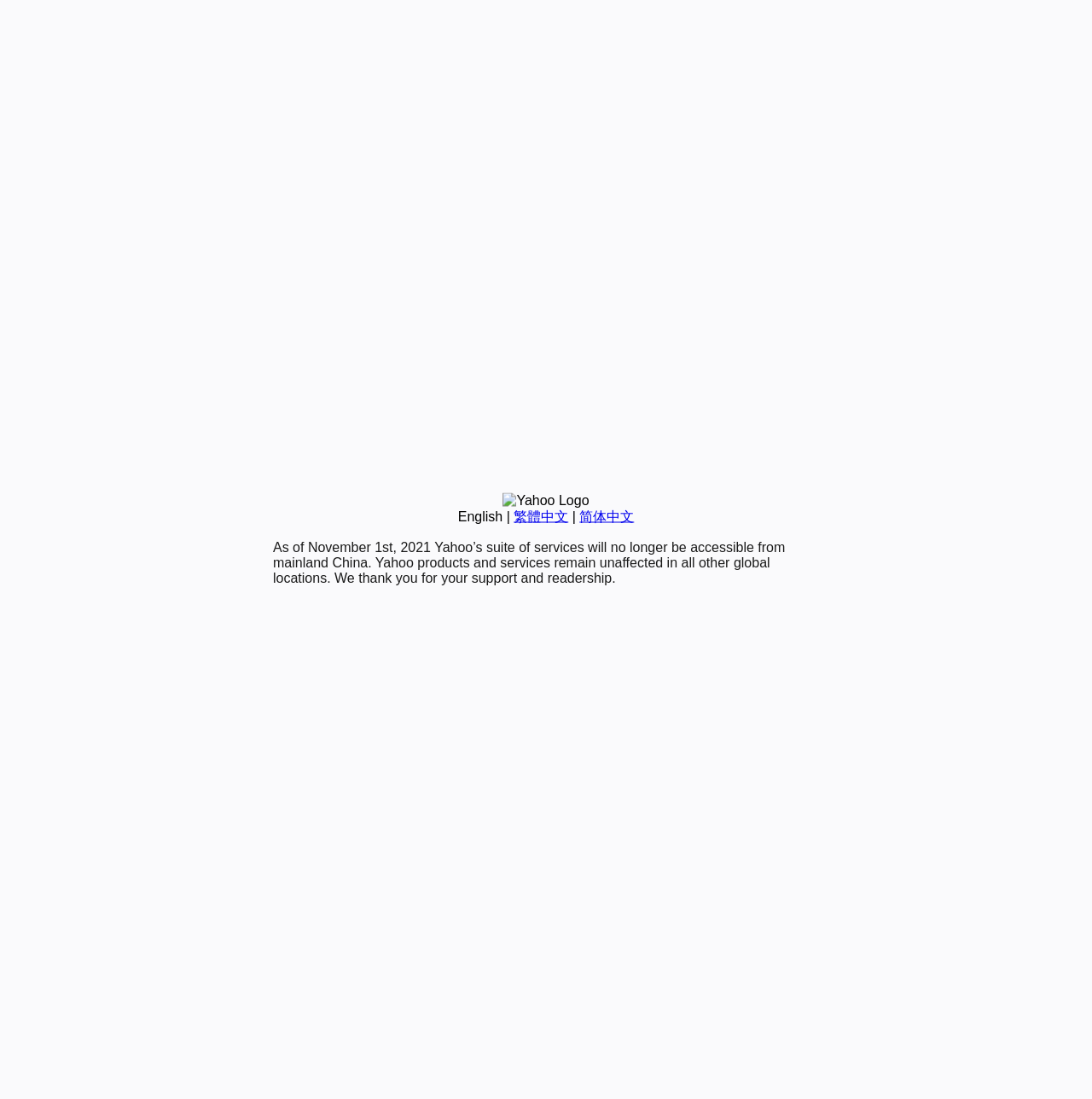Extract the bounding box of the UI element described as: "Kids Bulk Billing (CDBS)".

None